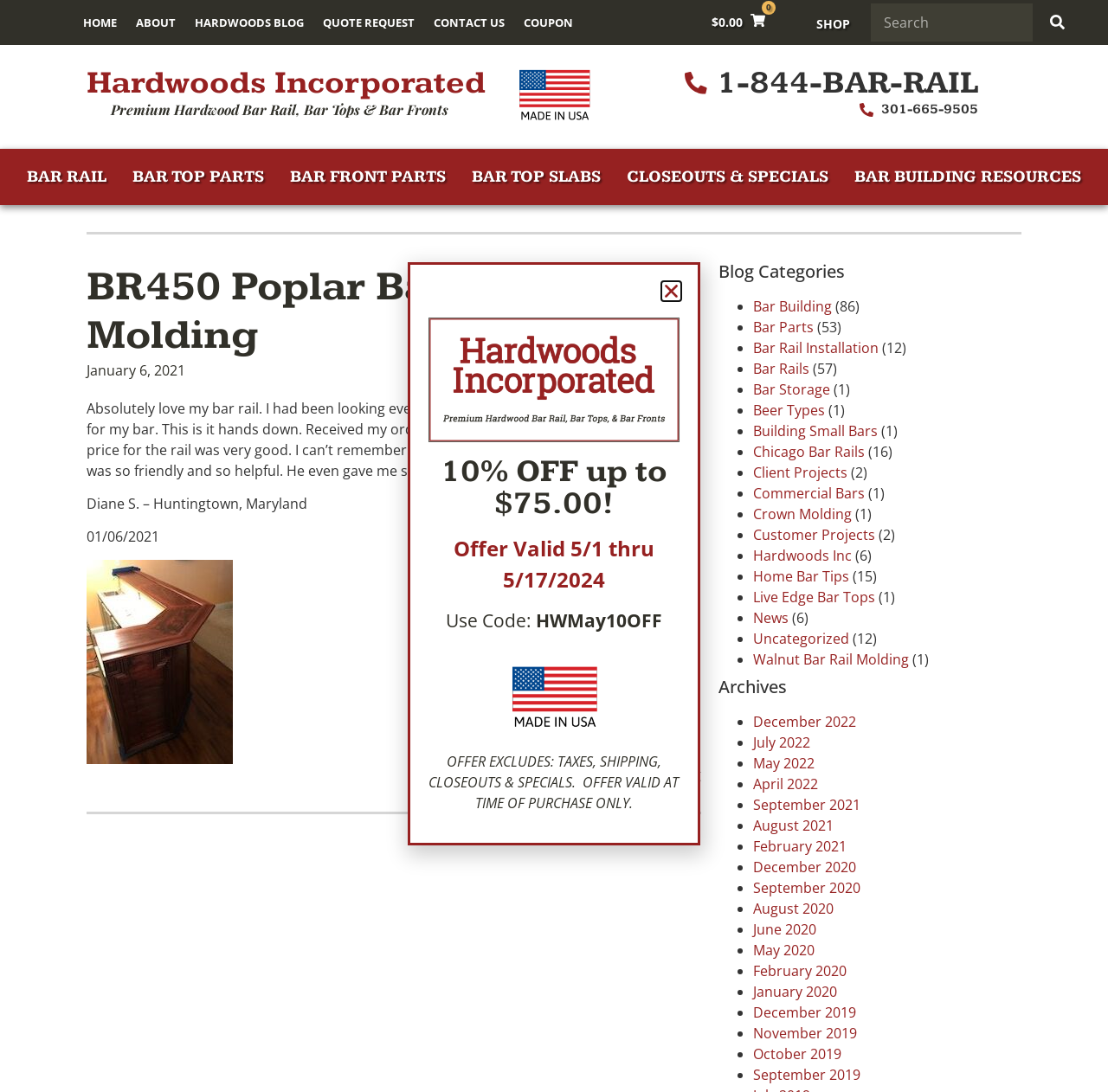What is the name of the reviewer who wrote the testimonial? Based on the screenshot, please respond with a single word or phrase.

Diane S.